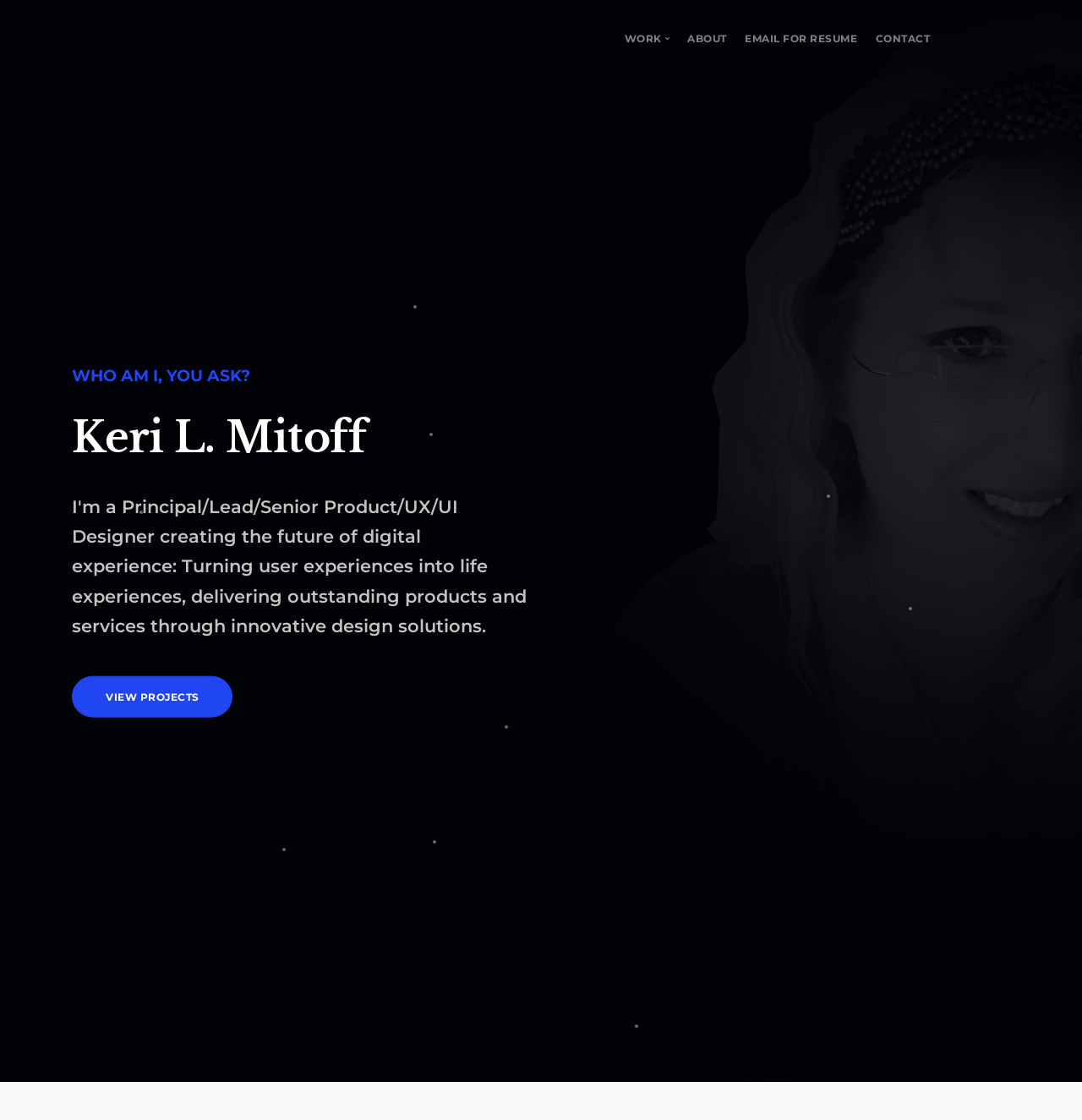Could you provide the bounding box coordinates for the portion of the screen to click to complete this instruction: "view selected projects"?

[0.597, 0.075, 0.696, 0.089]